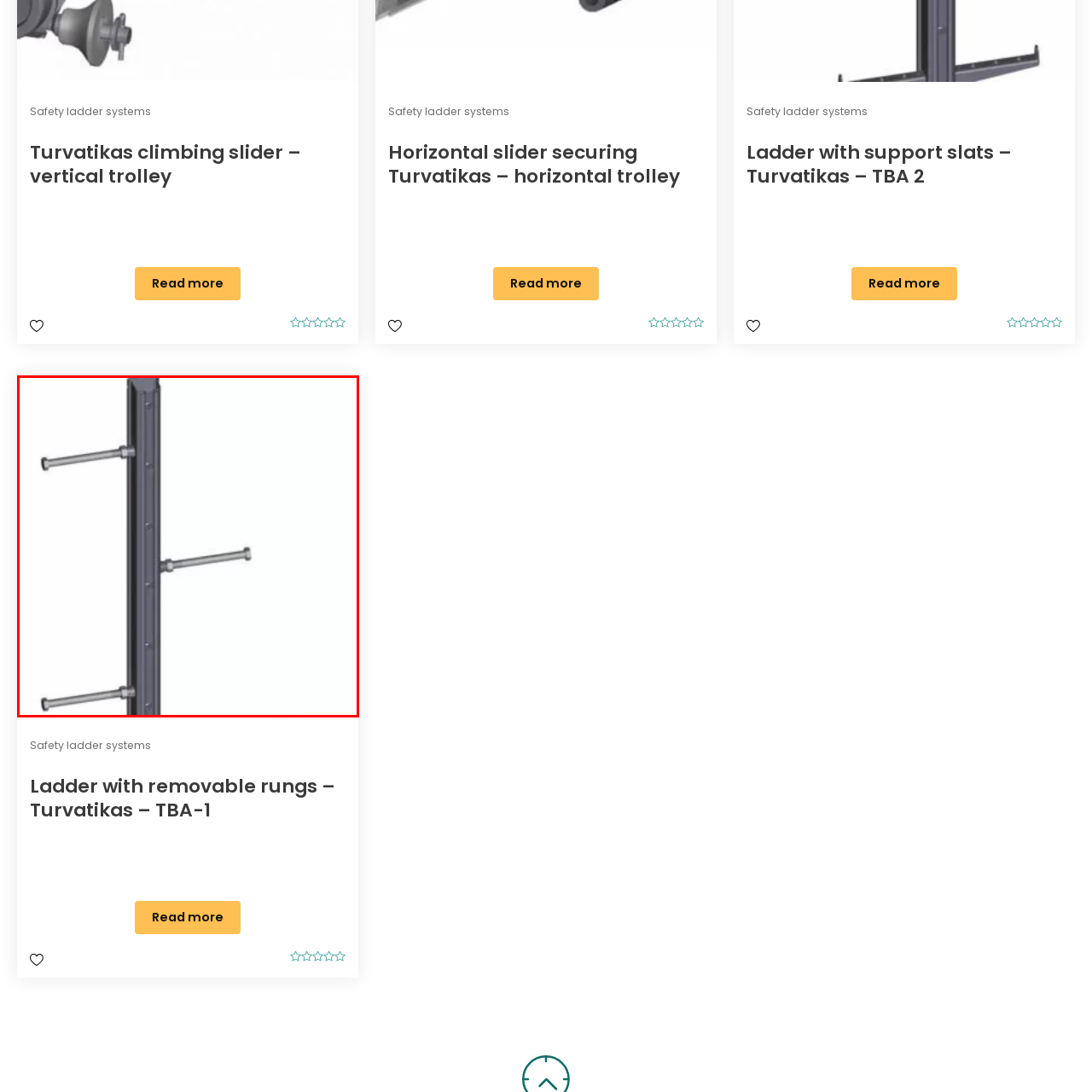Offer a detailed explanation of the image encased within the red boundary.

The image showcases a vertical trolley system, specifically the "Ladder with removable rungs – Turvatikas – TBA-1 Safety ladder systems," designed for secure and efficient ladder operation. The design features a sturdy frame with metal rods, indicative of durability and support. This system facilitates removability and adjustability, essential for various applications in safety ladder systems. The trolleys allow for smooth vertical movement, enhancing usability. Such equipment is particularly crucial in settings that require reliable access to elevated areas while prioritizing user safety.